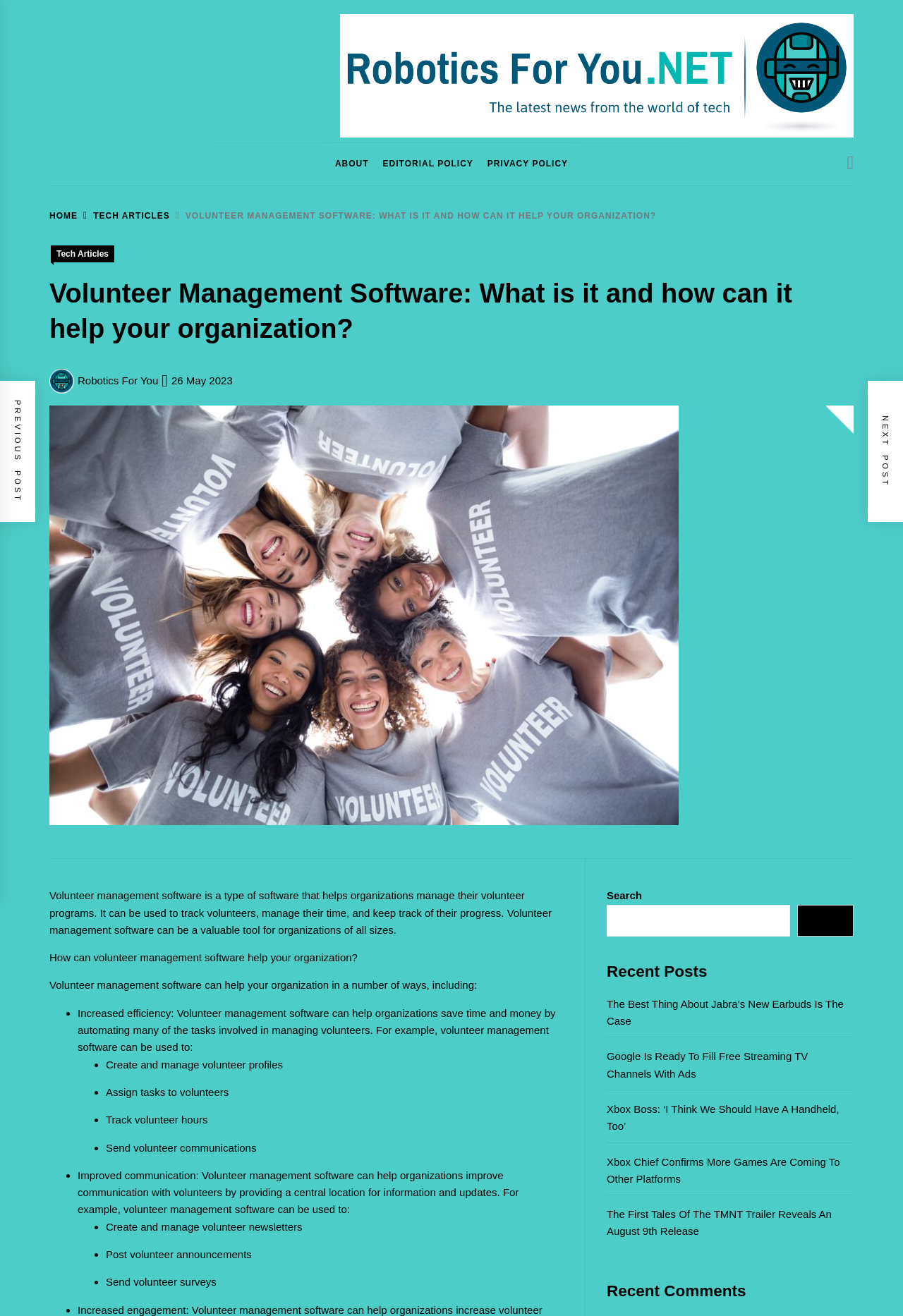Please find the bounding box coordinates (top-left x, top-left y, bottom-right x, bottom-right y) in the screenshot for the UI element described as follows: Tech Articles

[0.056, 0.187, 0.127, 0.2]